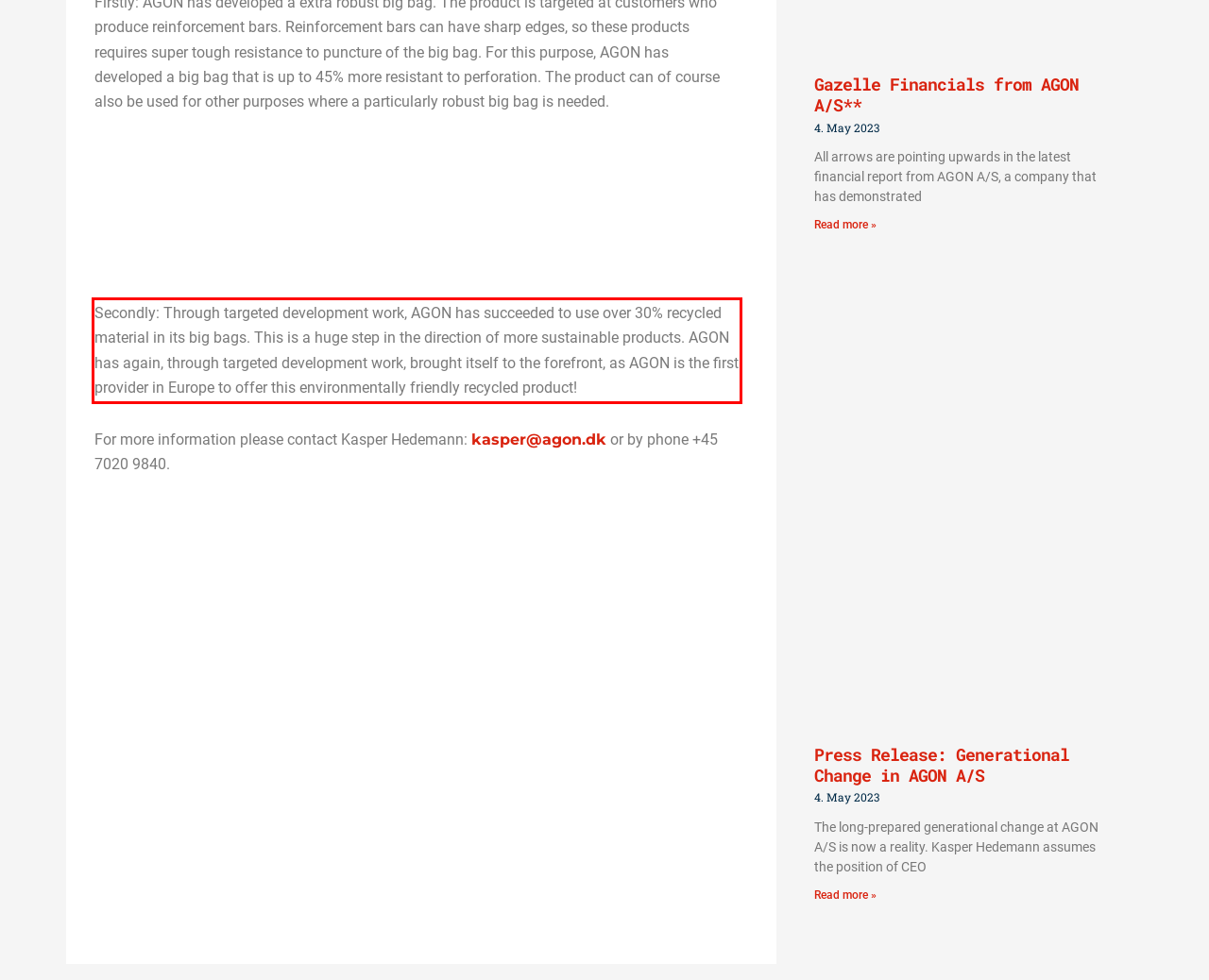Review the screenshot of the webpage and recognize the text inside the red rectangle bounding box. Provide the extracted text content.

Secondly: Through targeted development work, AGON has succeeded to use over 30% recycled material in its big bags. This is a huge step in the direction of more sustainable products. AGON has again, through targeted development work, brought itself to the forefront, as AGON is the first provider in Europe to offer this environmentally friendly recycled product!